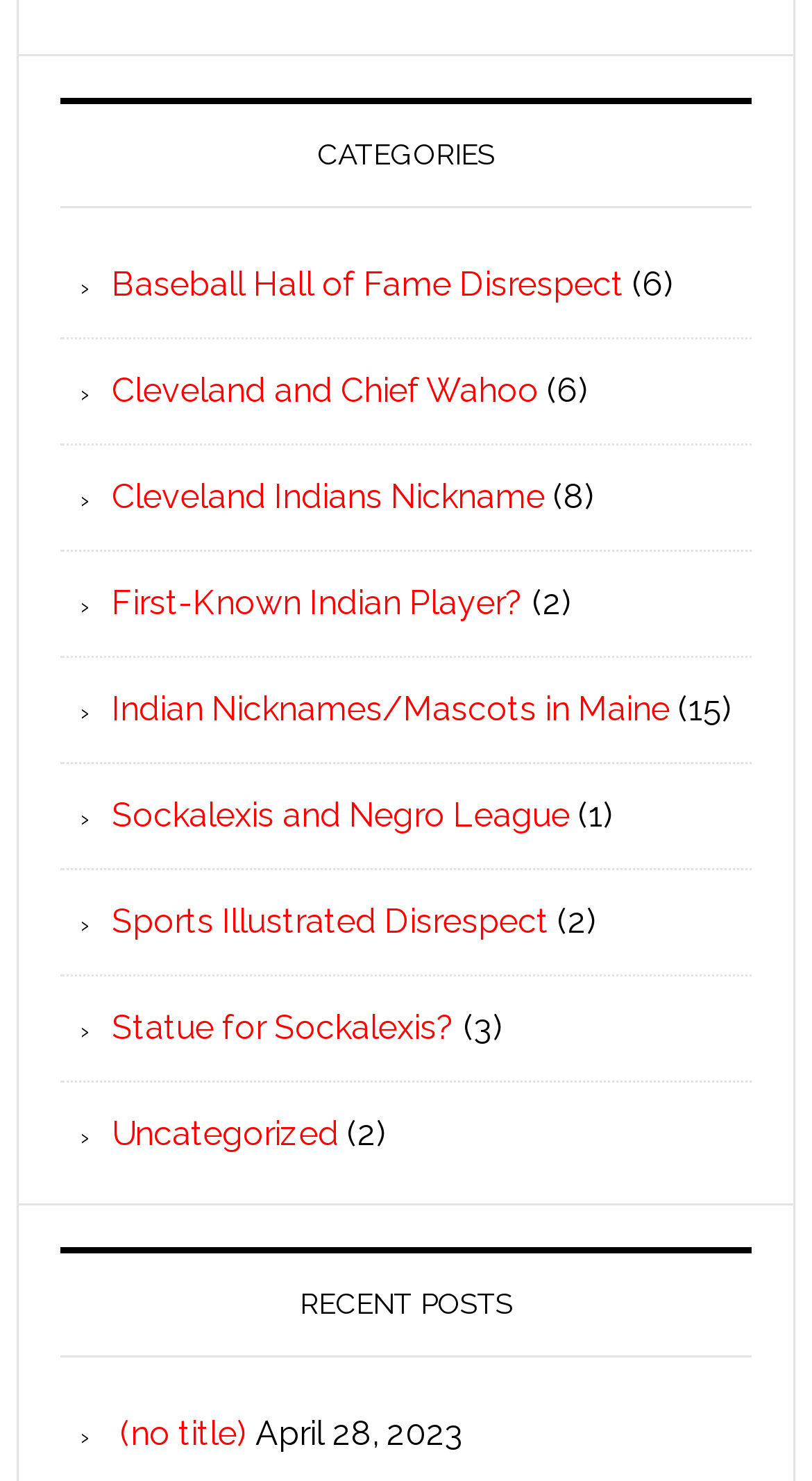Answer the question below in one word or phrase:
What is the first category listed?

Baseball Hall of Fame Disrespect